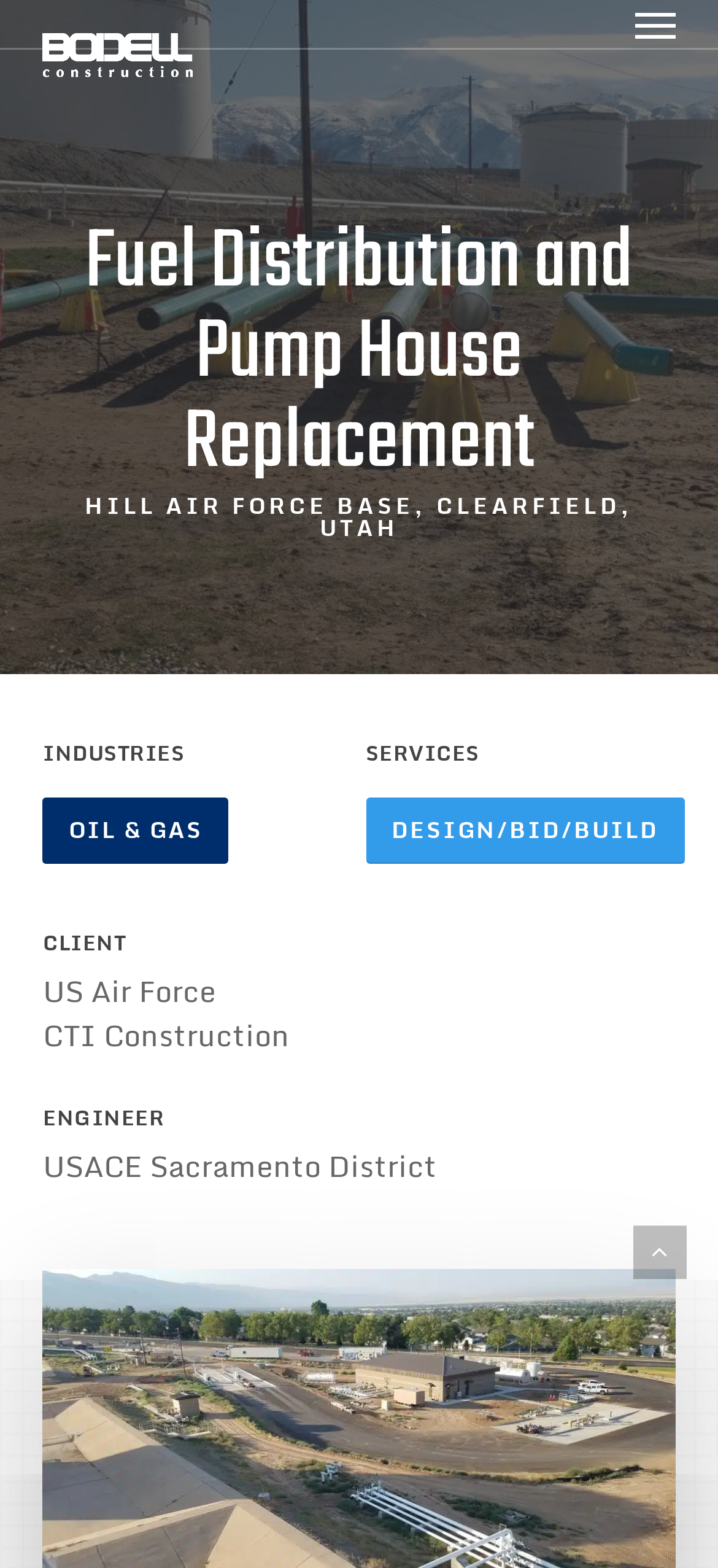Provide the bounding box coordinates of the UI element that matches the description: "Oil & Gas".

[0.06, 0.509, 0.319, 0.551]